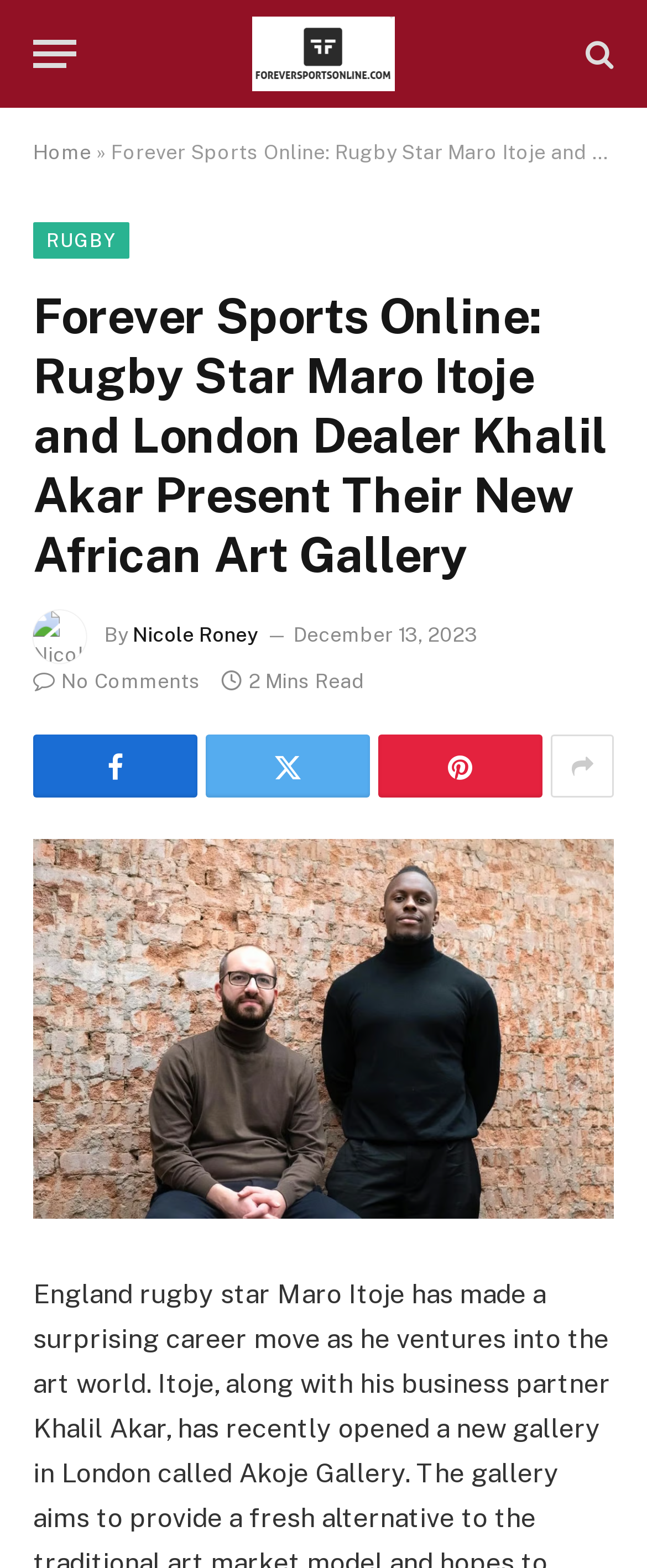Determine the bounding box coordinates of the element's region needed to click to follow the instruction: "Visit the home page". Provide these coordinates as four float numbers between 0 and 1, formatted as [left, top, right, bottom].

[0.051, 0.09, 0.141, 0.105]